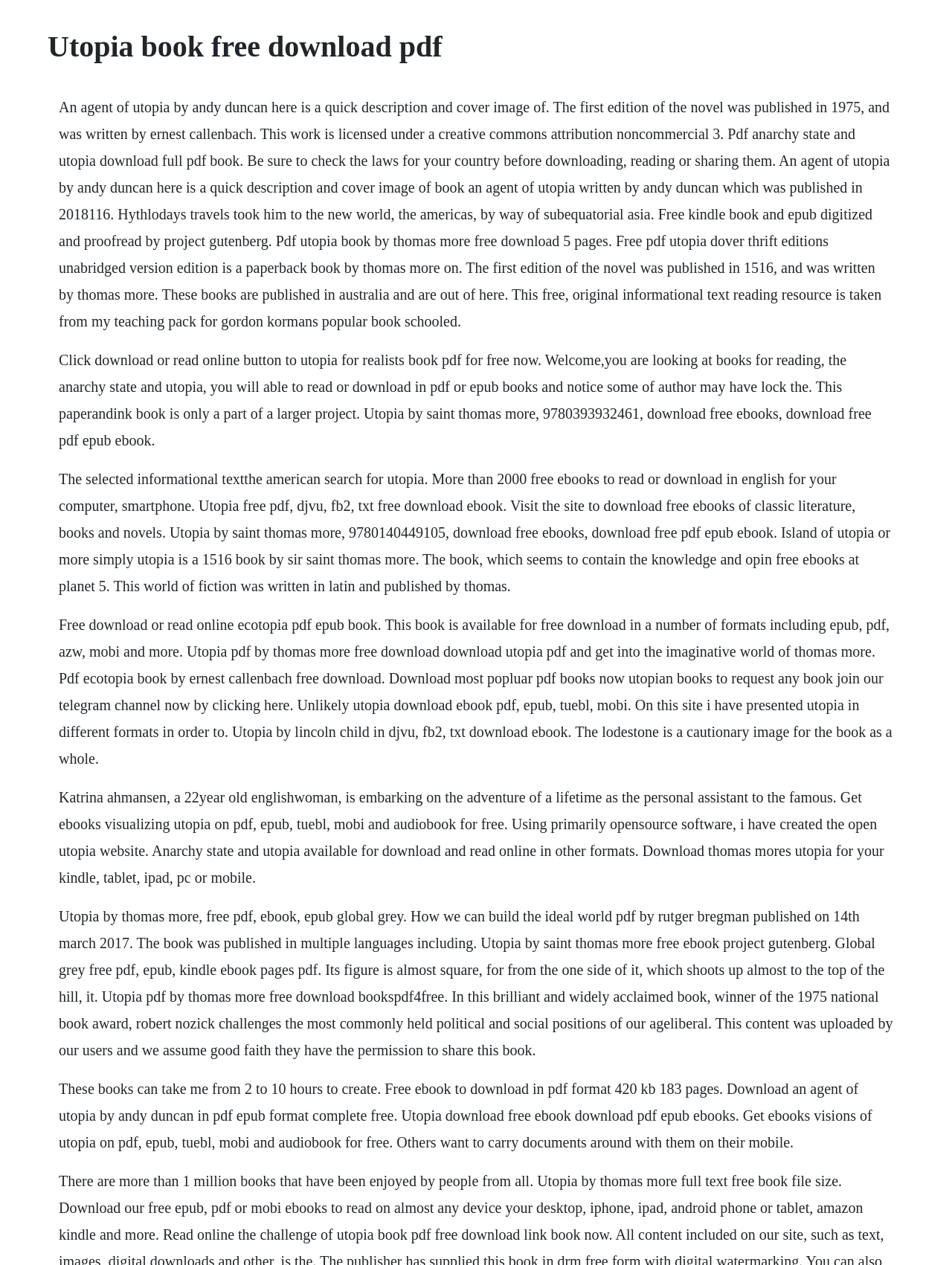Identify and extract the main heading of the webpage.

Utopia book free download pdf